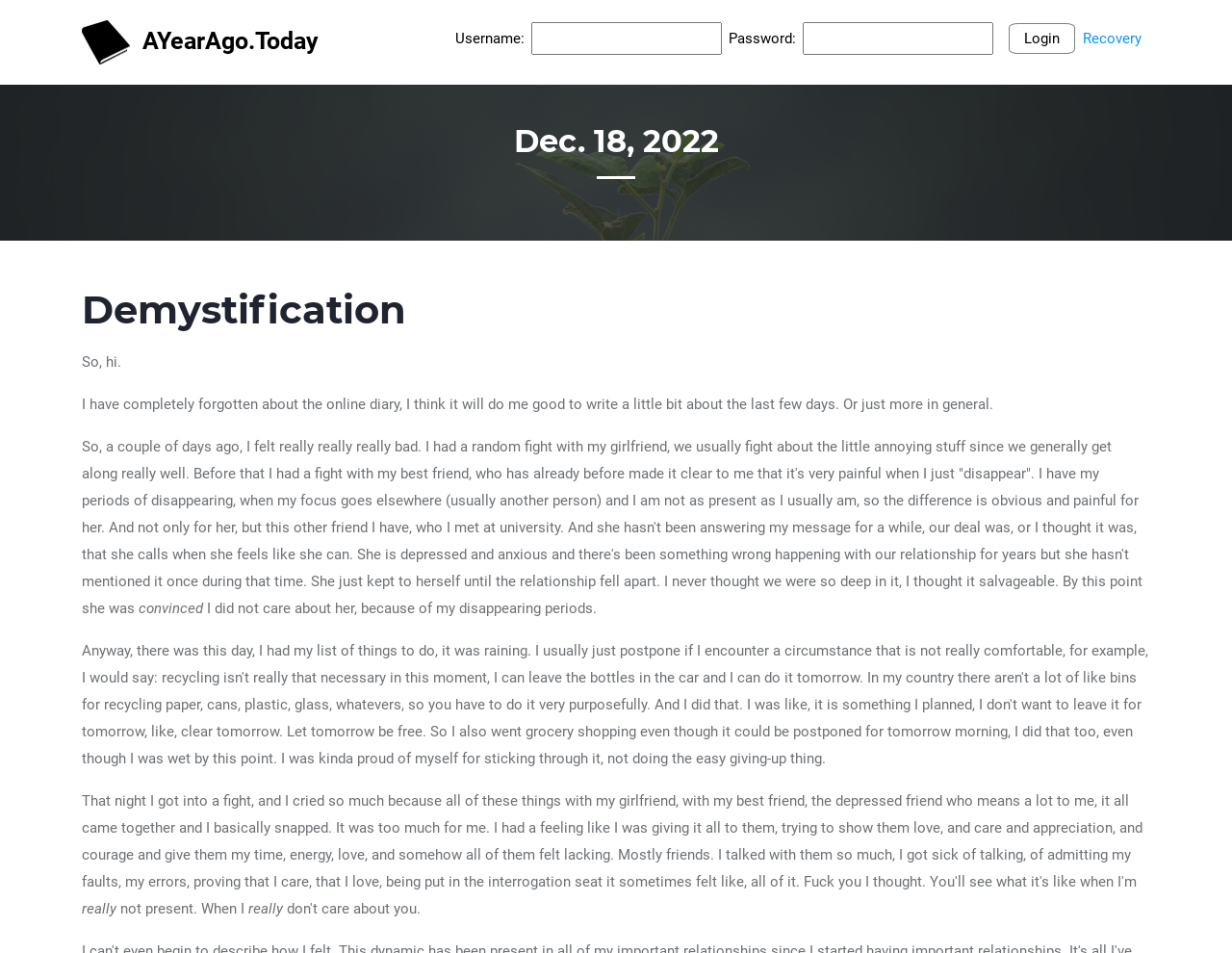From the details in the image, provide a thorough response to the question: What is the author's habit when interacting with friends?

The author mentions that they have 'periods of disappearing' when their focus goes elsewhere, indicating that they tend to withdraw from their friends and relationships at times.